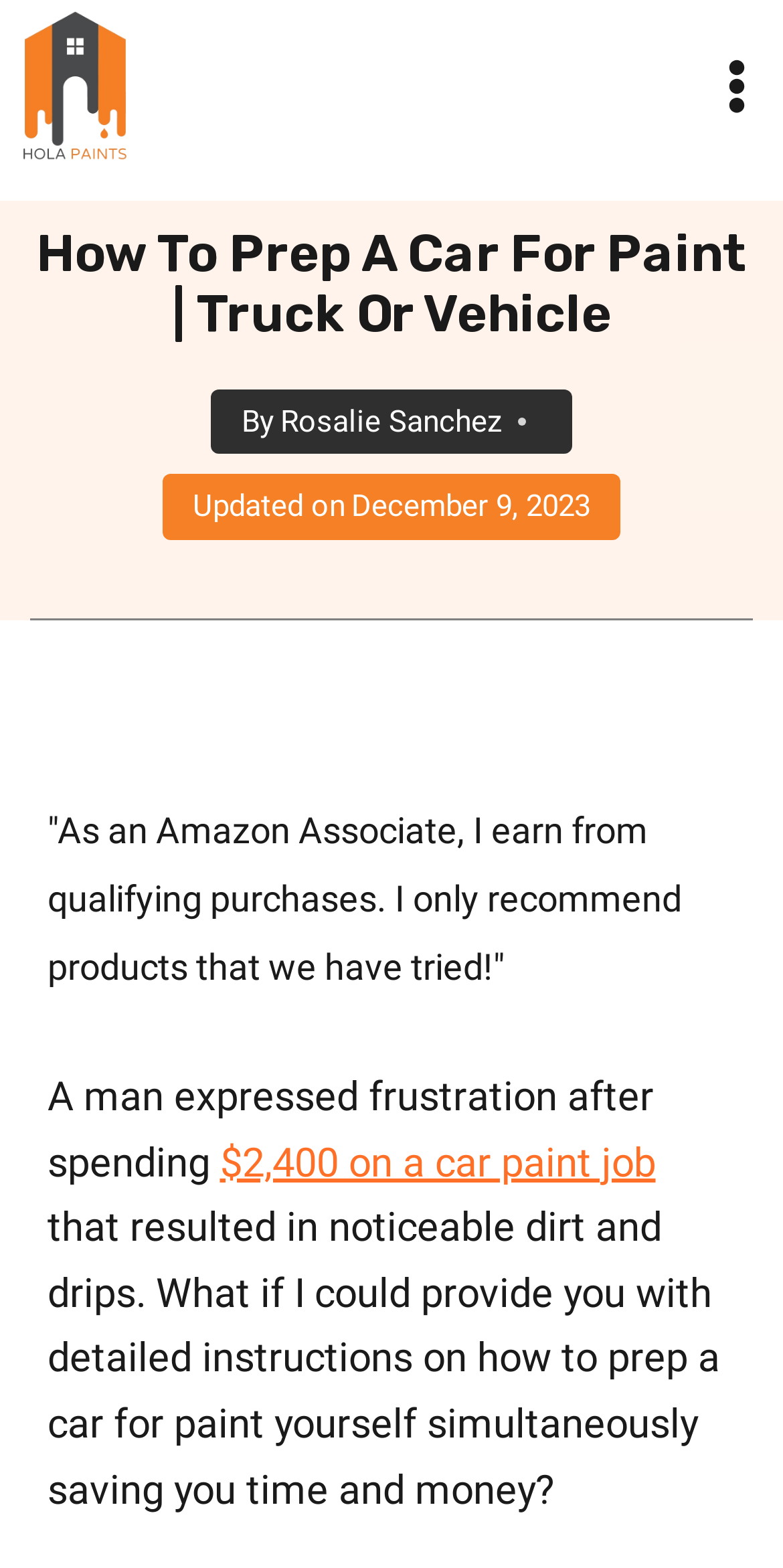Locate the bounding box coordinates of the UI element described by: "Toggle Menu". Provide the coordinates as four float numbers between 0 and 1, formatted as [left, top, right, bottom].

[0.88, 0.028, 1.0, 0.081]